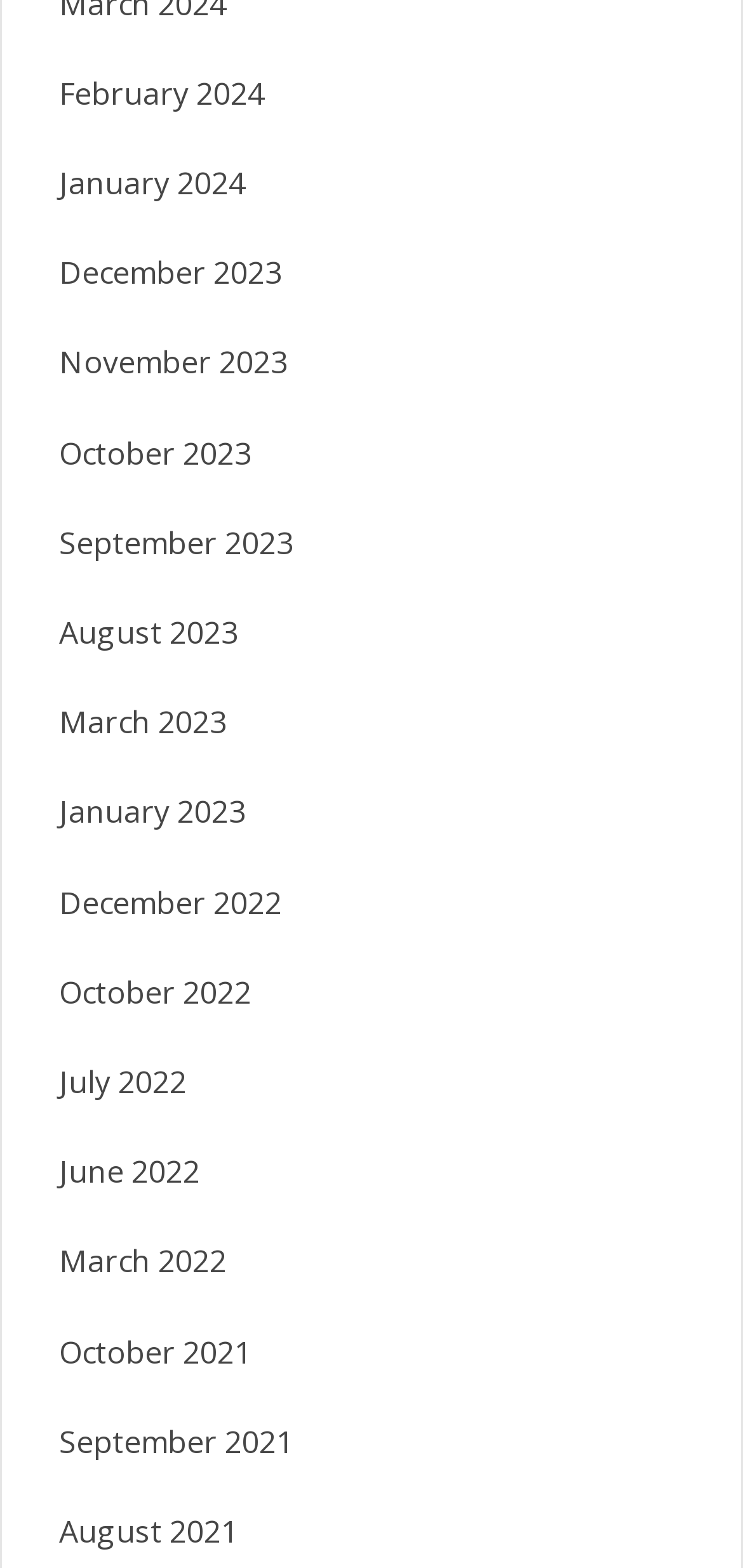Kindly determine the bounding box coordinates for the area that needs to be clicked to execute this instruction: "View October 2022".

[0.079, 0.619, 0.338, 0.646]